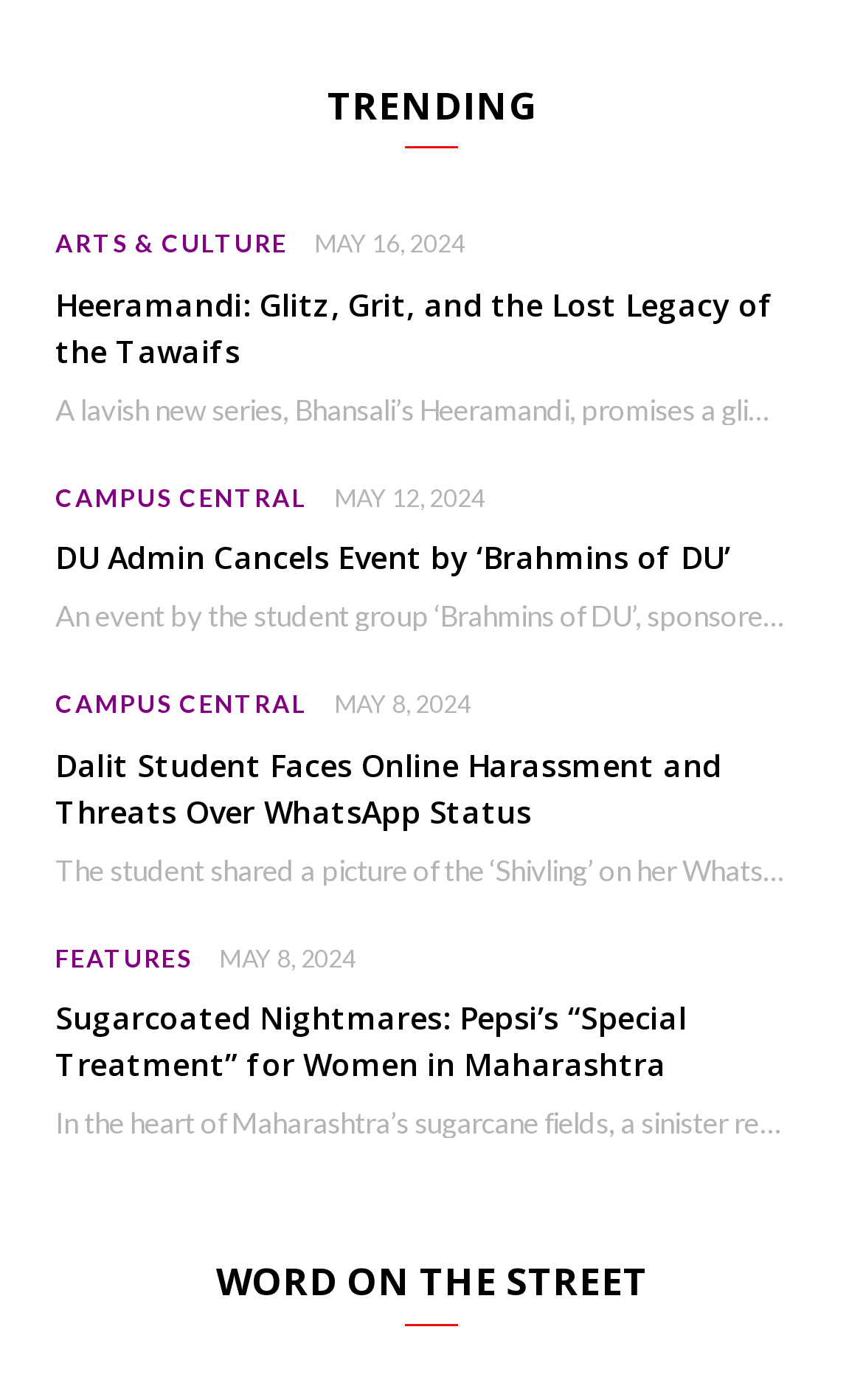Please specify the bounding box coordinates in the format (top-left x, top-left y, bottom-right x, bottom-right y), with all values as floating point numbers between 0 and 1. Identify the bounding box of the UI element described by: Features

[0.064, 0.673, 0.223, 0.694]